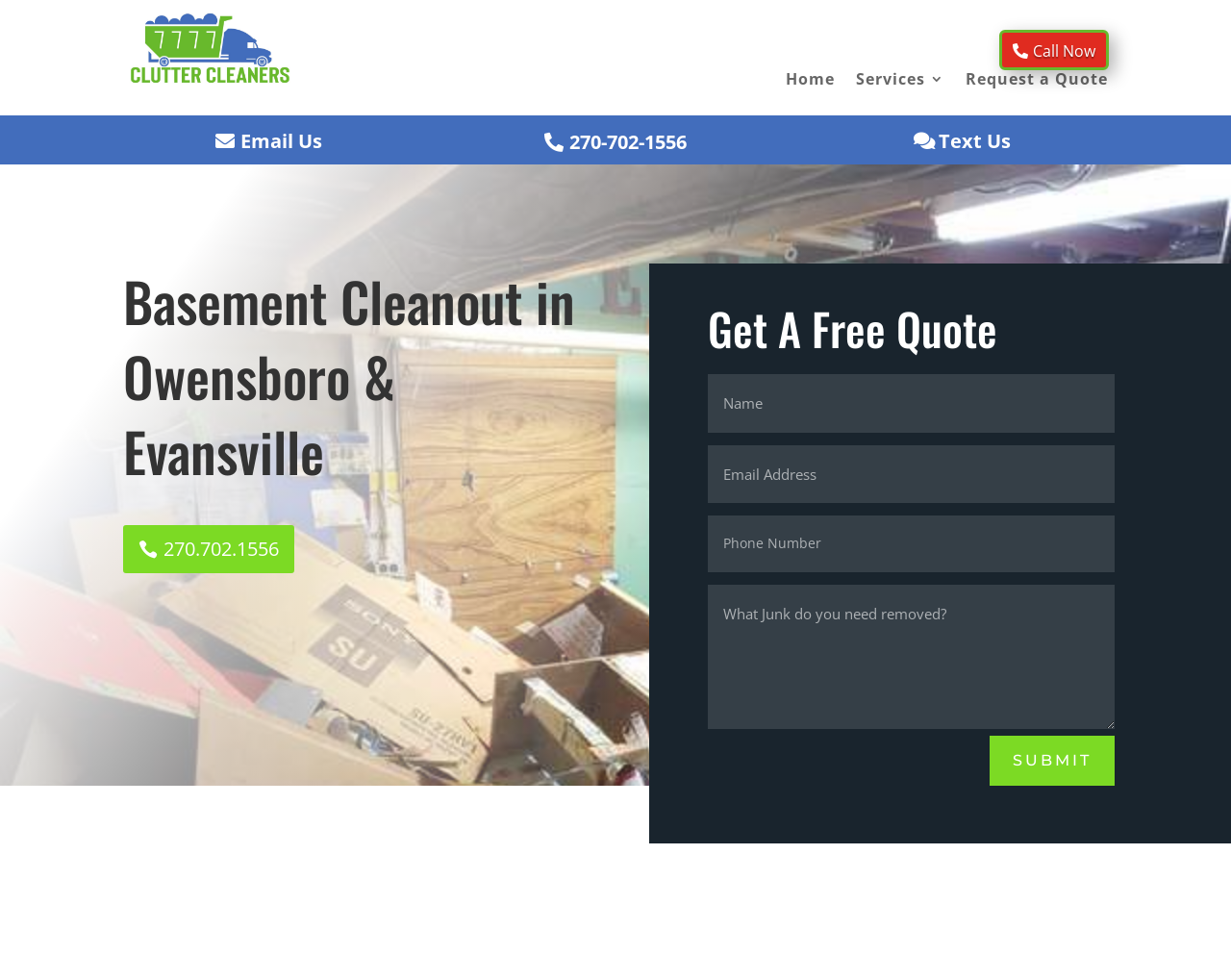How many textboxes are there to fill out for a free quote?
Look at the image and construct a detailed response to the question.

I counted the number of textbox elements with the 'required: False' attribute, which are located below the 'Get A Free Quote' heading, and found four of them.